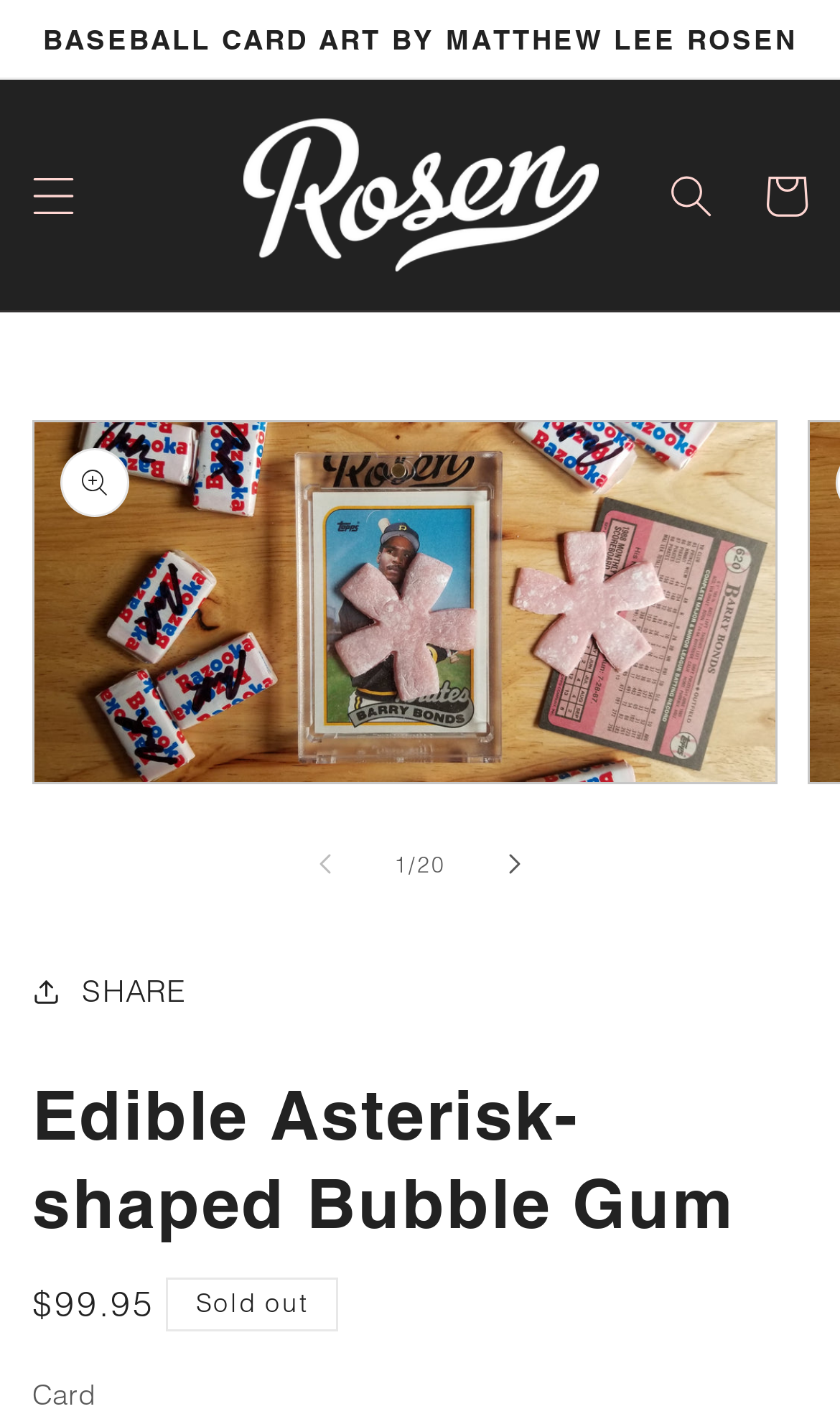Using the description "Cart", locate and provide the bounding box of the UI element.

[0.879, 0.104, 0.992, 0.172]